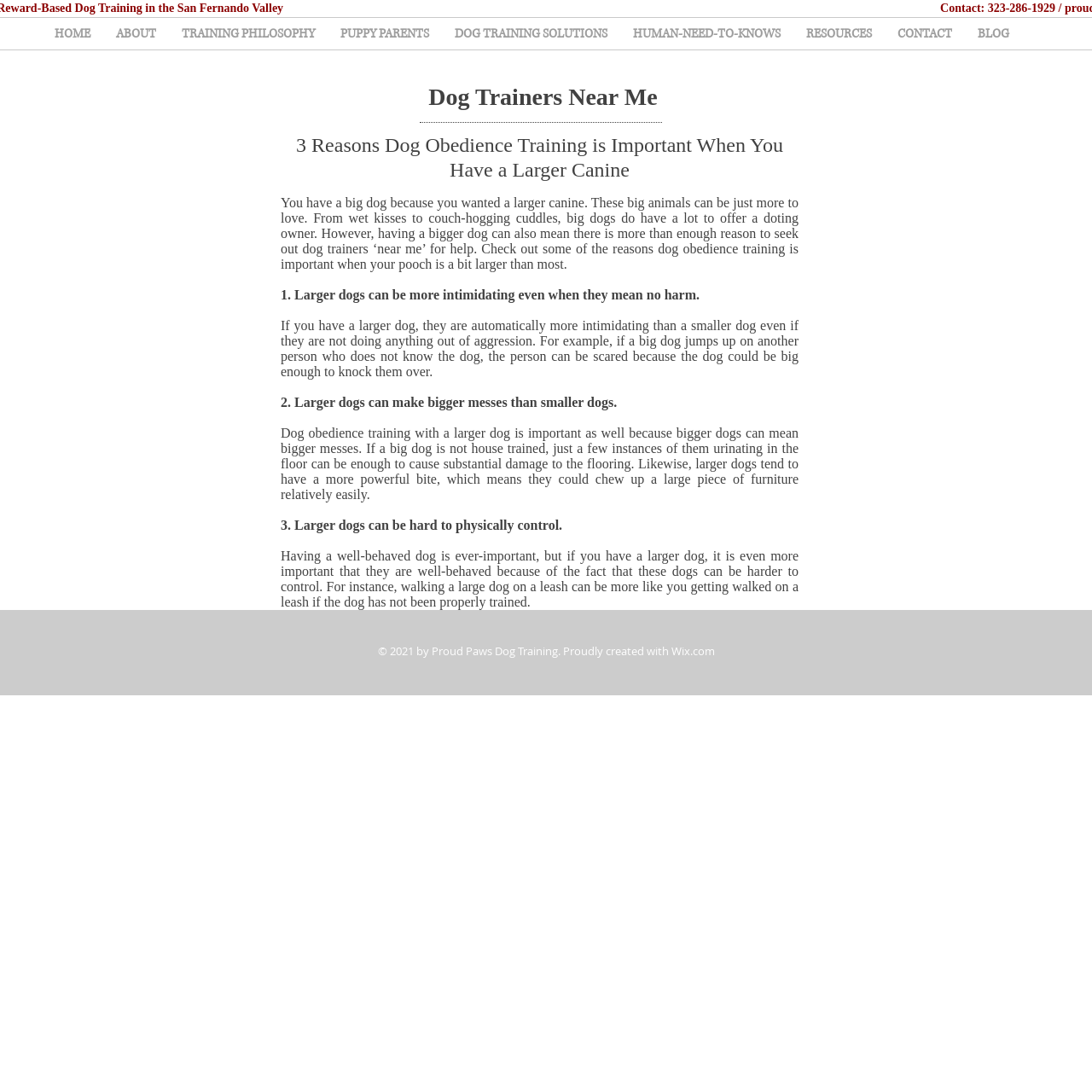What is the copyright year of the webpage? Based on the screenshot, please respond with a single word or phrase.

2021